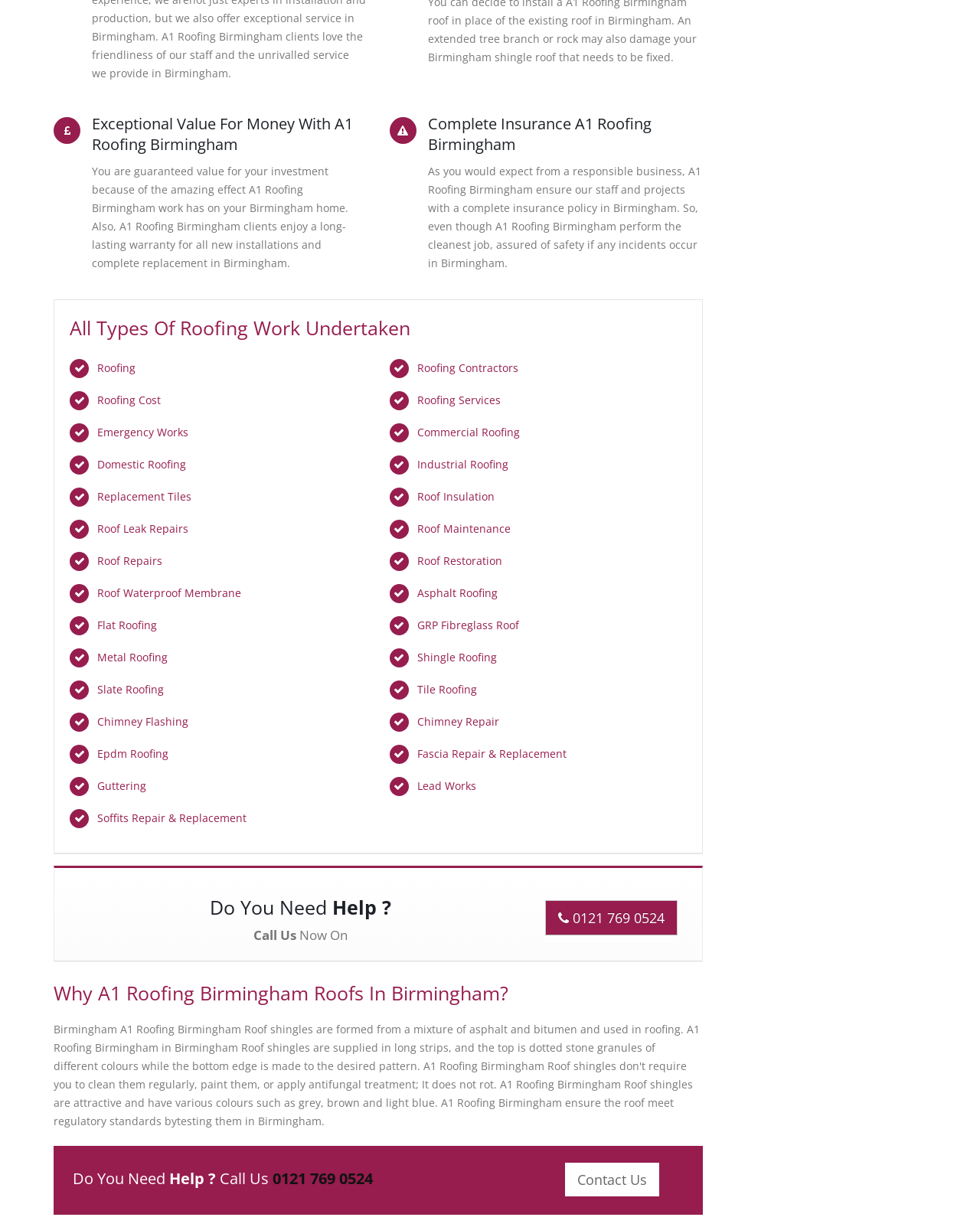Please identify the bounding box coordinates of the area I need to click to accomplish the following instruction: "Get help by clicking 'Contact Us'".

[0.576, 0.948, 0.672, 0.975]